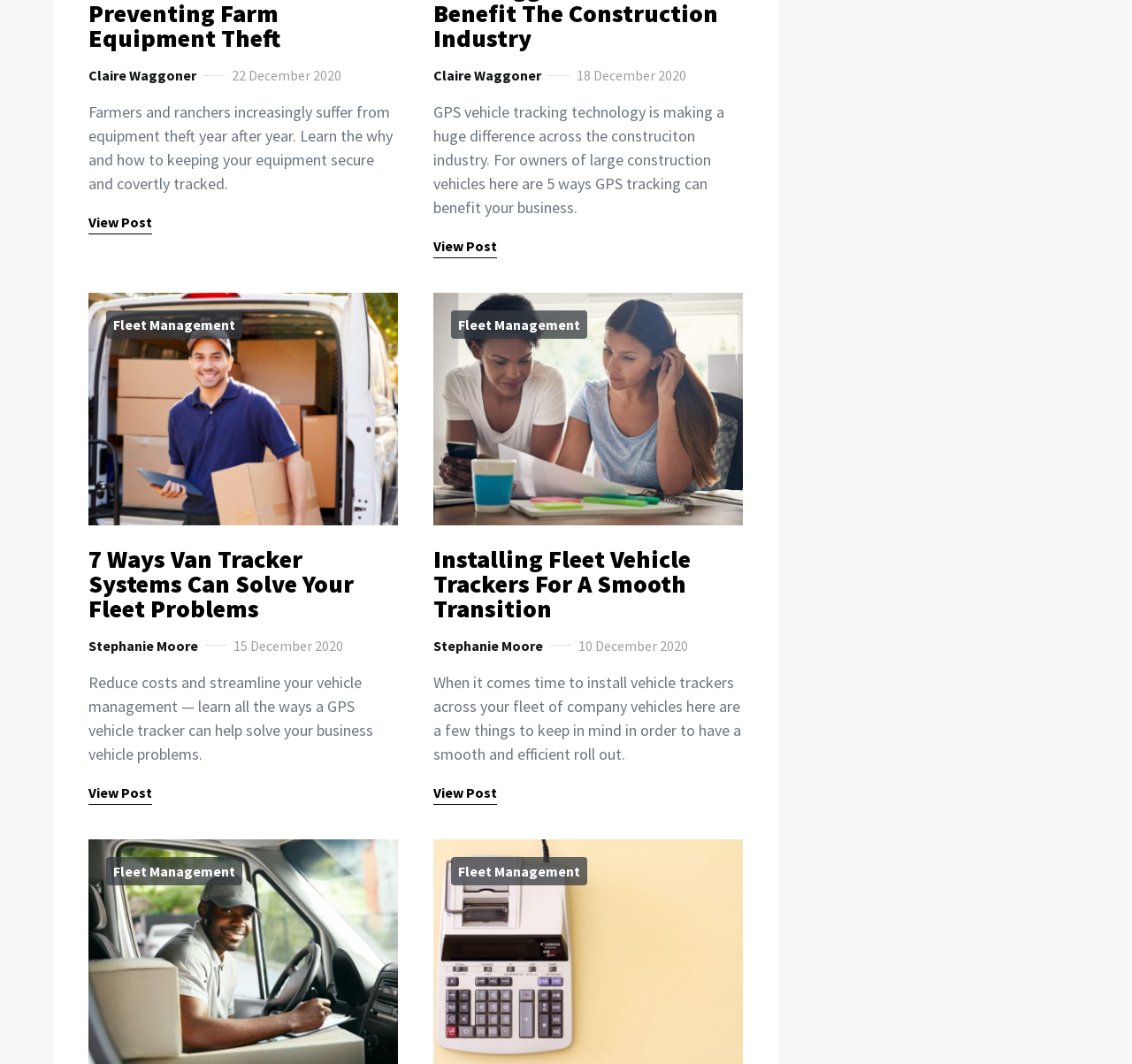Identify the bounding box for the UI element specified in this description: "parent_node: Fleet Management". The coordinates must be four float numbers between 0 and 1, formatted as [left, top, right, bottom].

[0.078, 0.275, 0.352, 0.493]